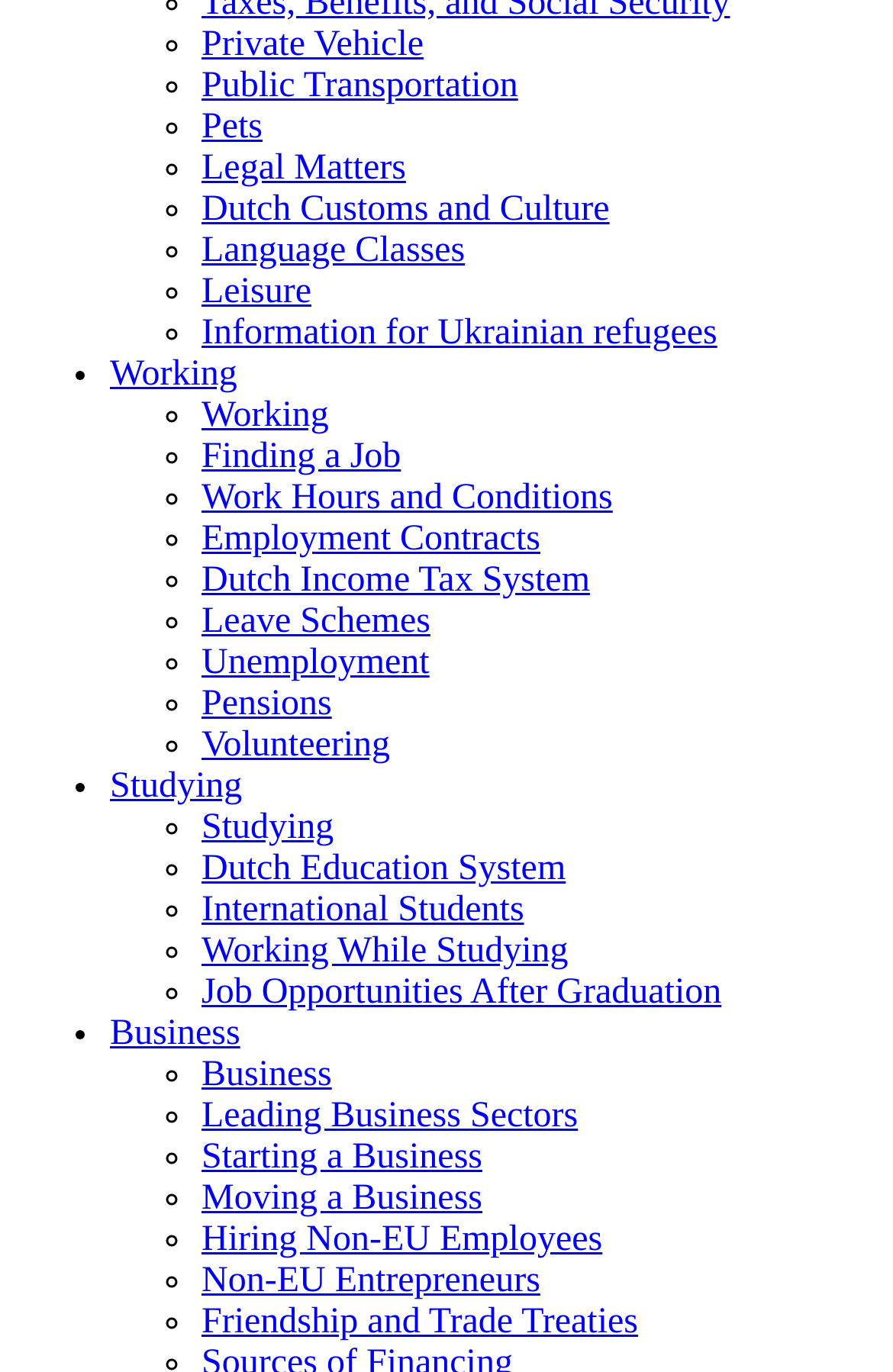Identify the bounding box for the described UI element: "Finding a Job".

[0.226, 0.318, 0.449, 0.346]